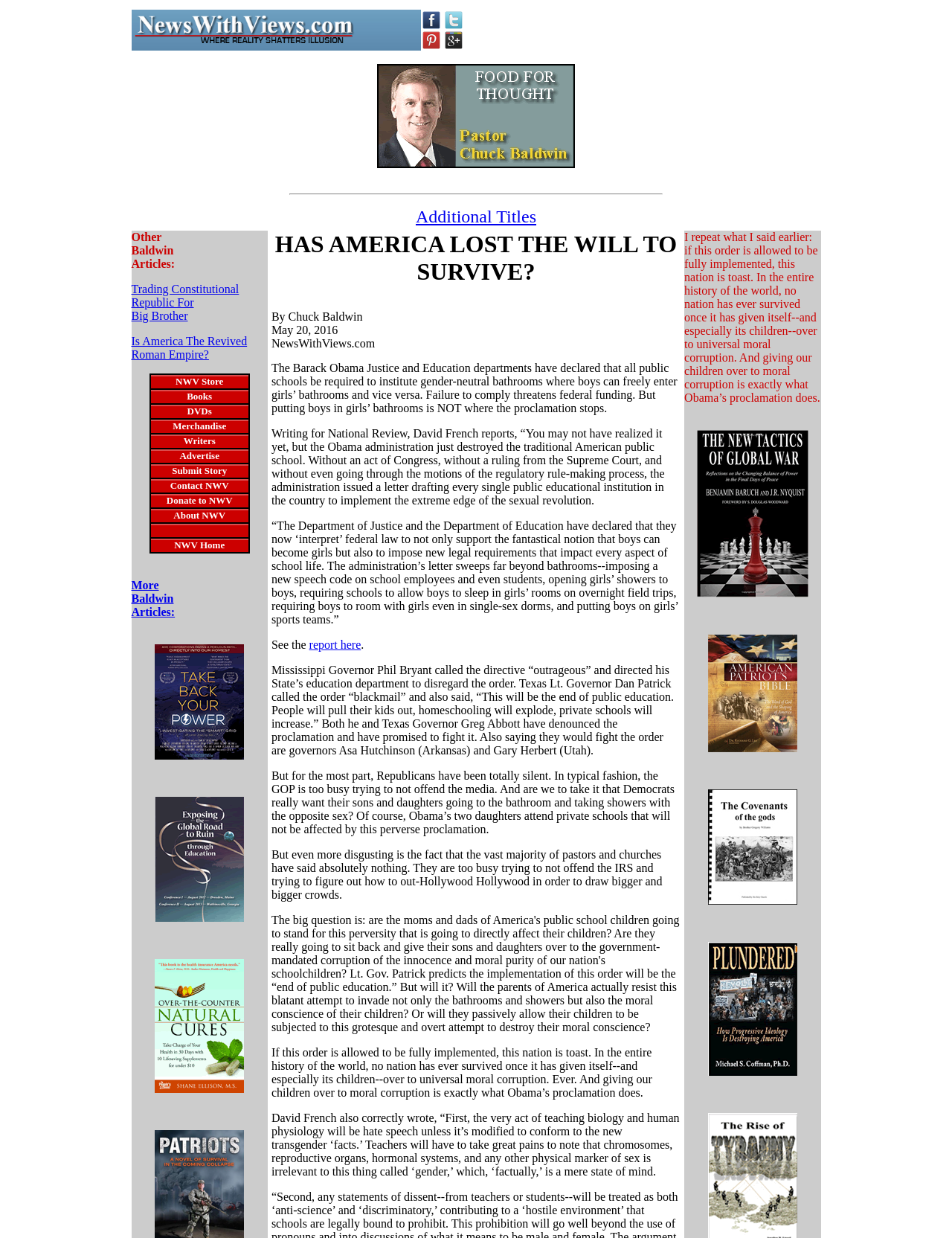Highlight the bounding box coordinates of the region I should click on to meet the following instruction: "Click on 'Submit Story'".

[0.181, 0.374, 0.238, 0.385]